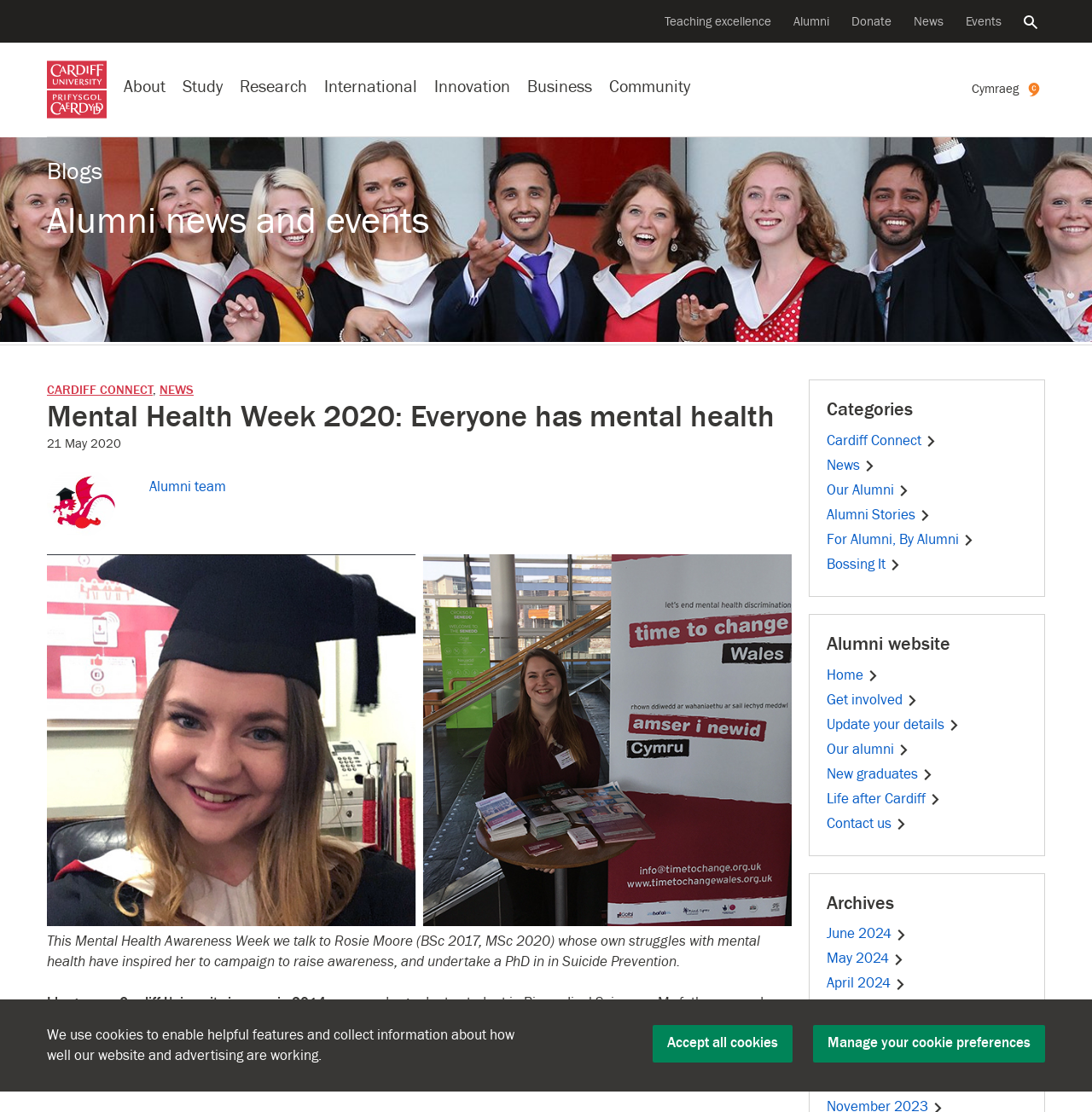What is the name of the university?
Please provide a comprehensive answer to the question based on the webpage screenshot.

I determined the answer by looking at the navigation section of the webpage, where I found a link with the text 'Cardiff University logo' and an image of the university's logo. This suggests that the webpage is related to Cardiff University.